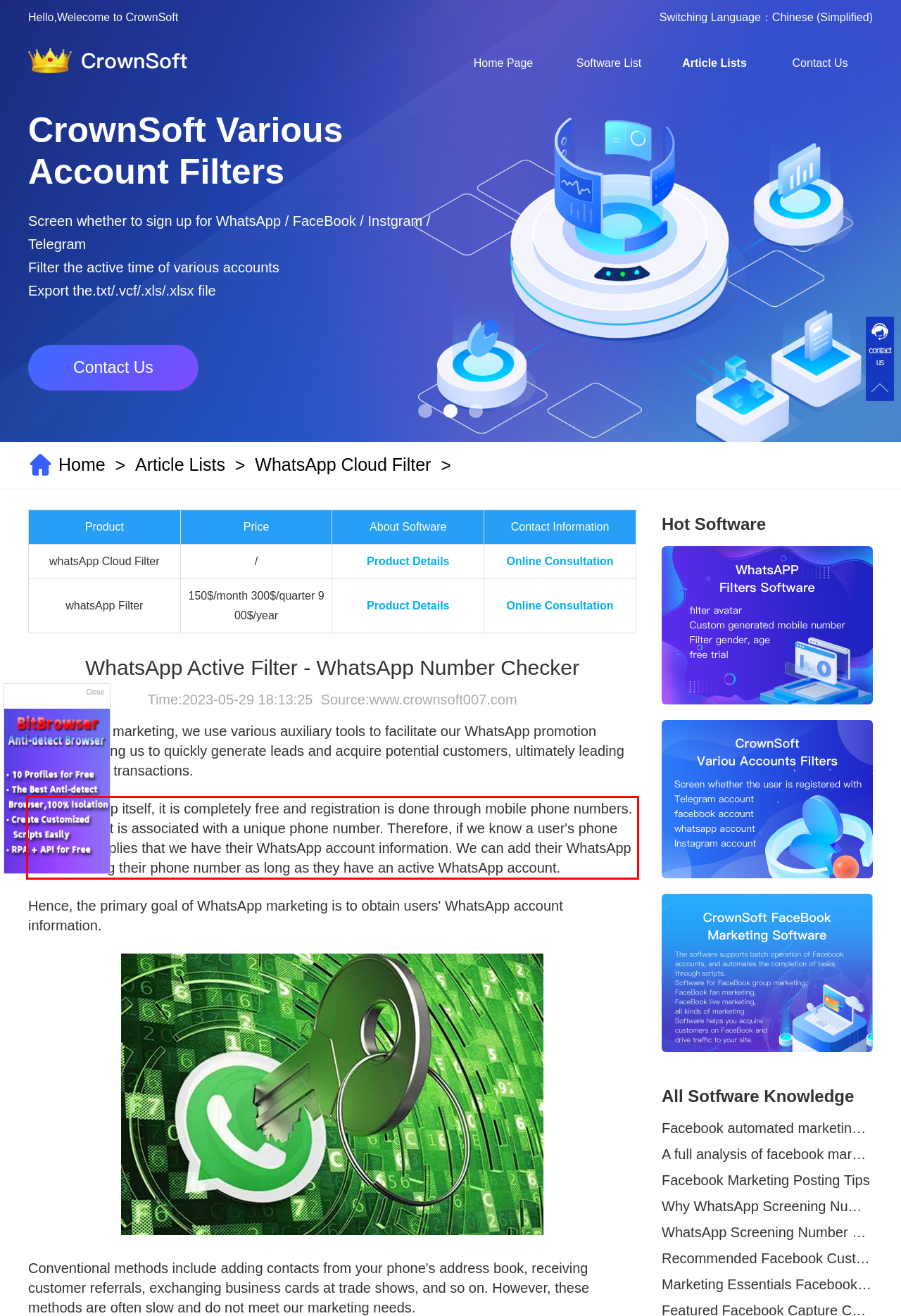Within the screenshot of a webpage, identify the red bounding box and perform OCR to capture the text content it contains.

For WhatsApp itself, it is completely free and registration is done through mobile phone numbers. Each account is associated with a unique phone number. Therefore, if we know a user's phone number, it implies that we have their WhatsApp account information. We can add their WhatsApp account using their phone number as long as they have an active WhatsApp account.